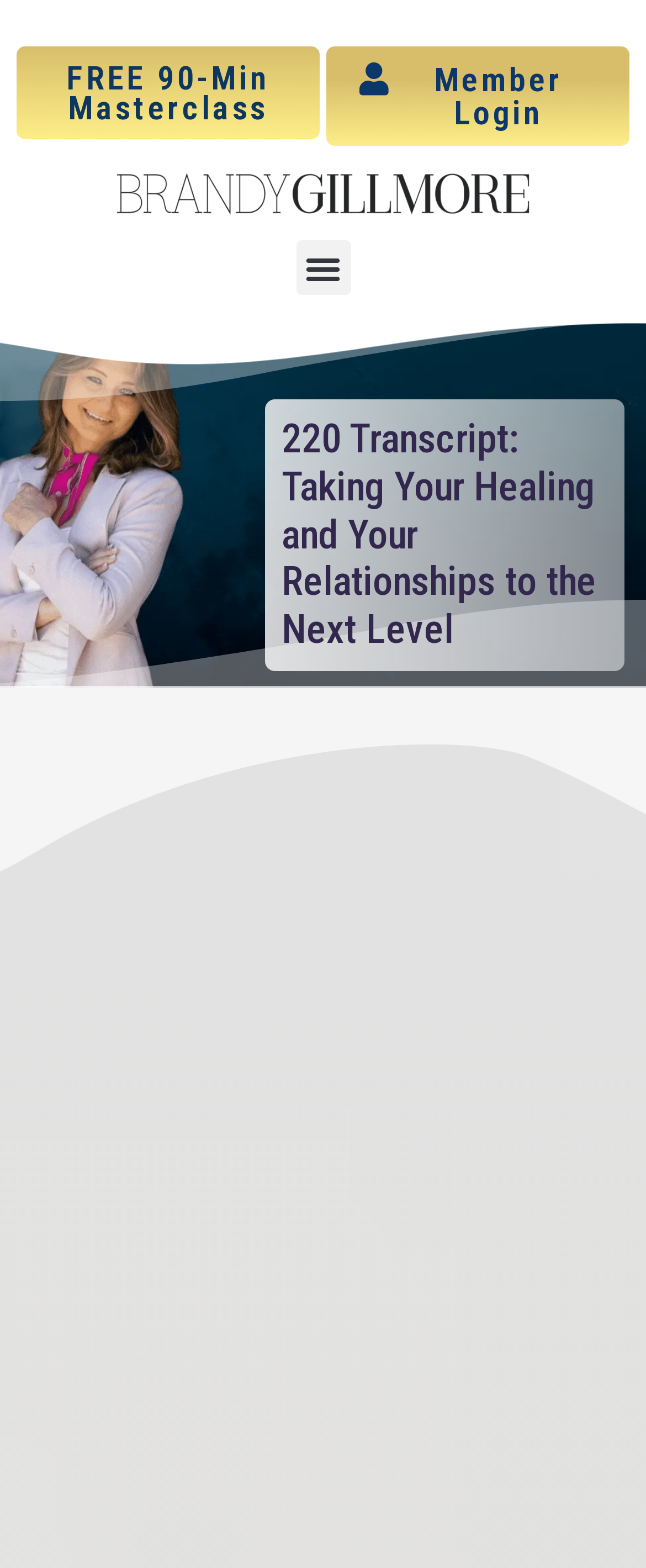How can users contact the podcast creators?
Refer to the image and give a detailed answer to the question.

The webpage provides an email address '[email protected]' where users can reach out to the podcast creators for questions or assistance. This email address is likely a contact point for users who need help or have inquiries.